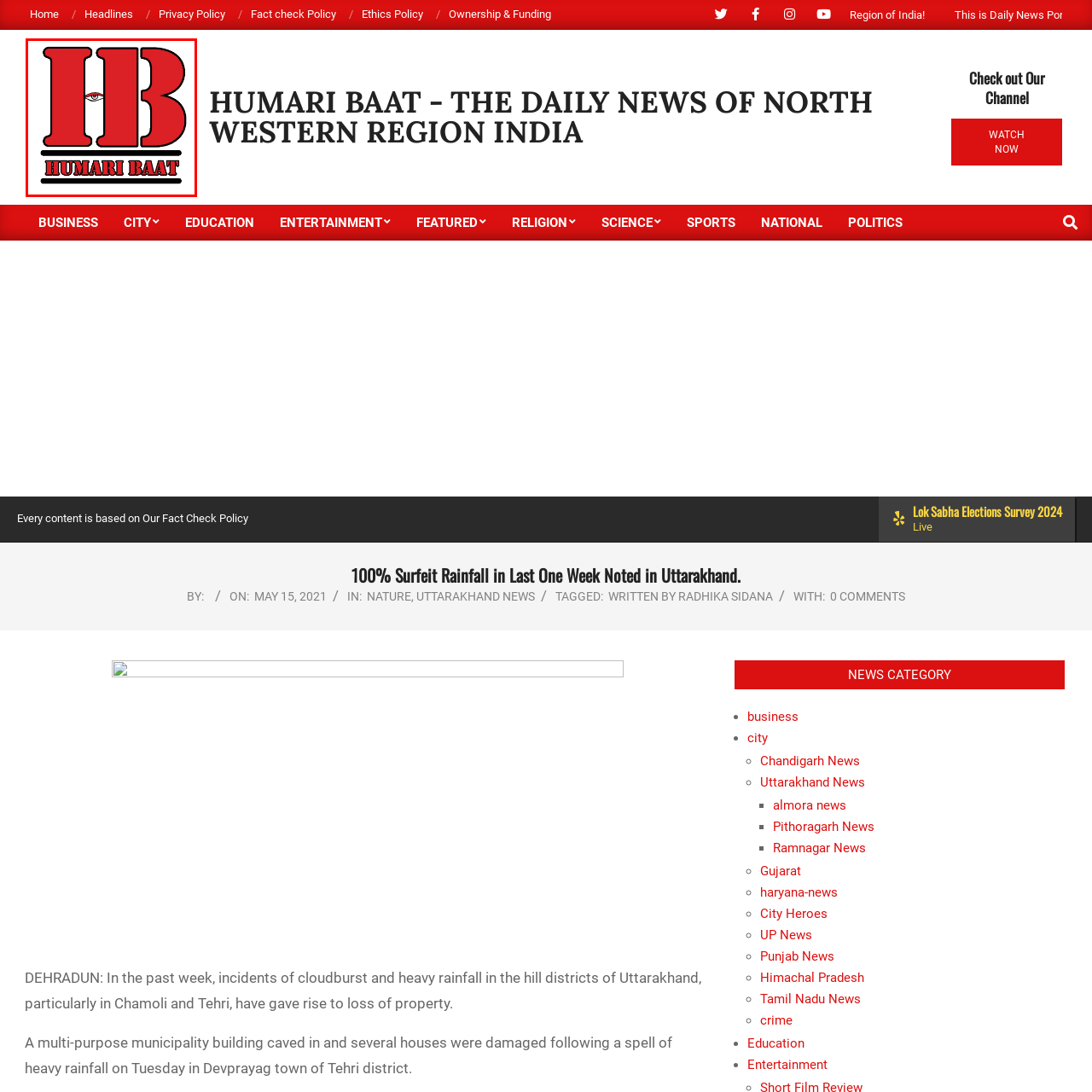Study the part of the image enclosed in the turquoise frame and answer the following question with detailed information derived from the image: 
What is the font color of the phrase 'HUMARI BAAT'?

The phrase 'HUMARI BAAT' is elegantly positioned underneath the bold, red letters 'HB' in a clean, black font, indicating the font color of the phrase.